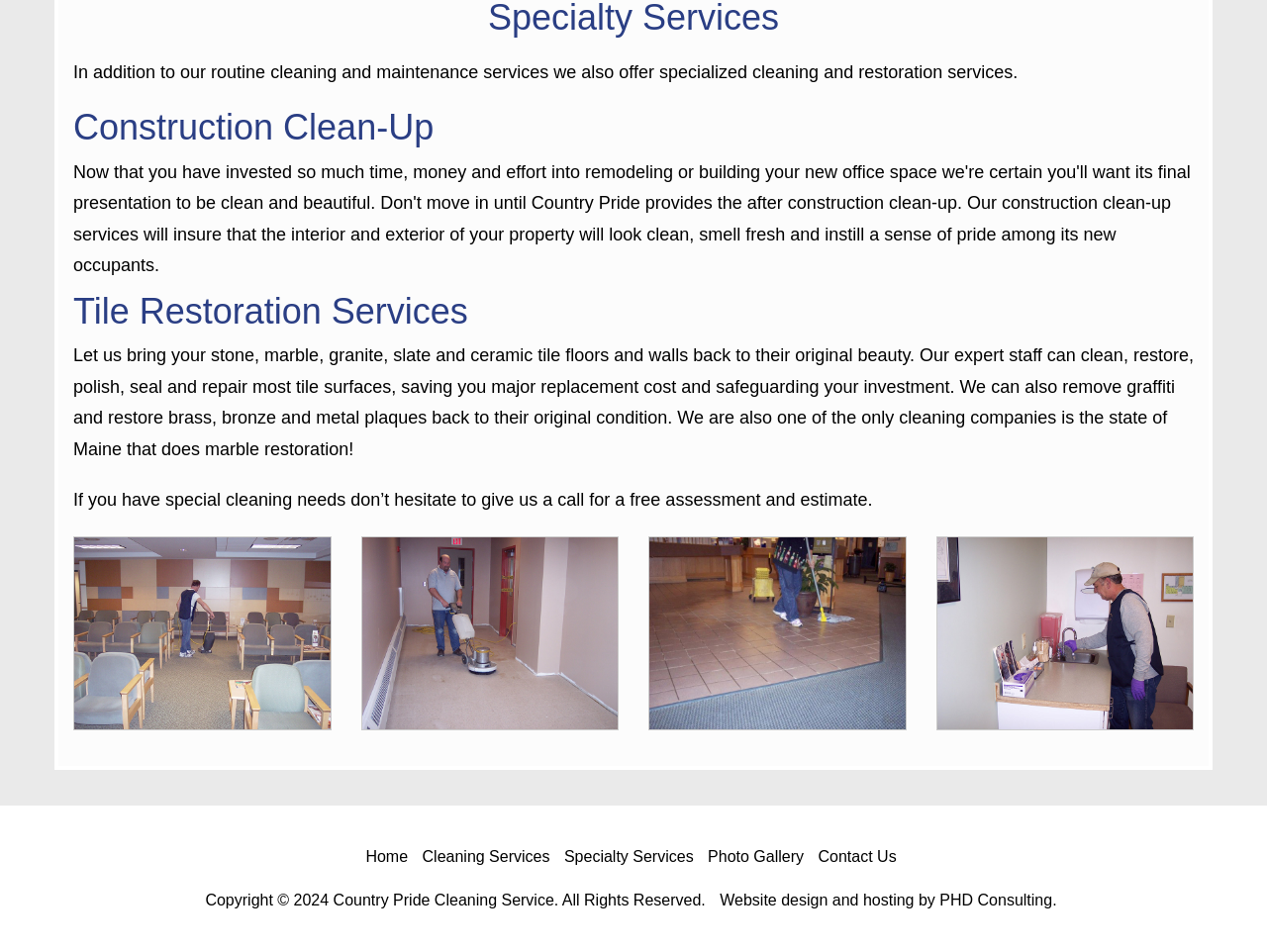Locate the UI element described by Home in the provided webpage screenshot. Return the bounding box coordinates in the format (top-left x, top-left y, bottom-right x, bottom-right y), ensuring all values are between 0 and 1.

[0.289, 0.89, 0.322, 0.908]